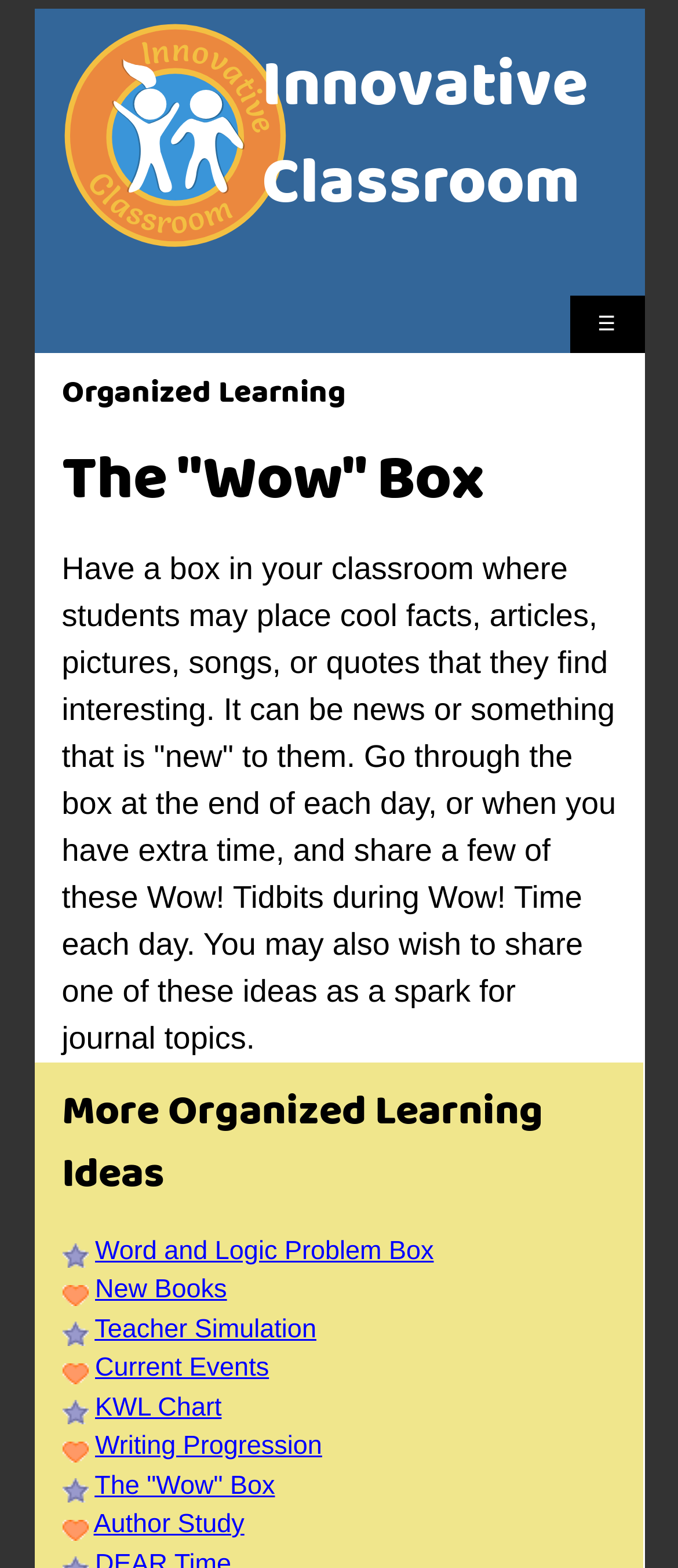What type of content can be shared in the Wow Box?
Using the image, answer in one word or phrase.

Cool facts, articles, pictures, songs, or quotes